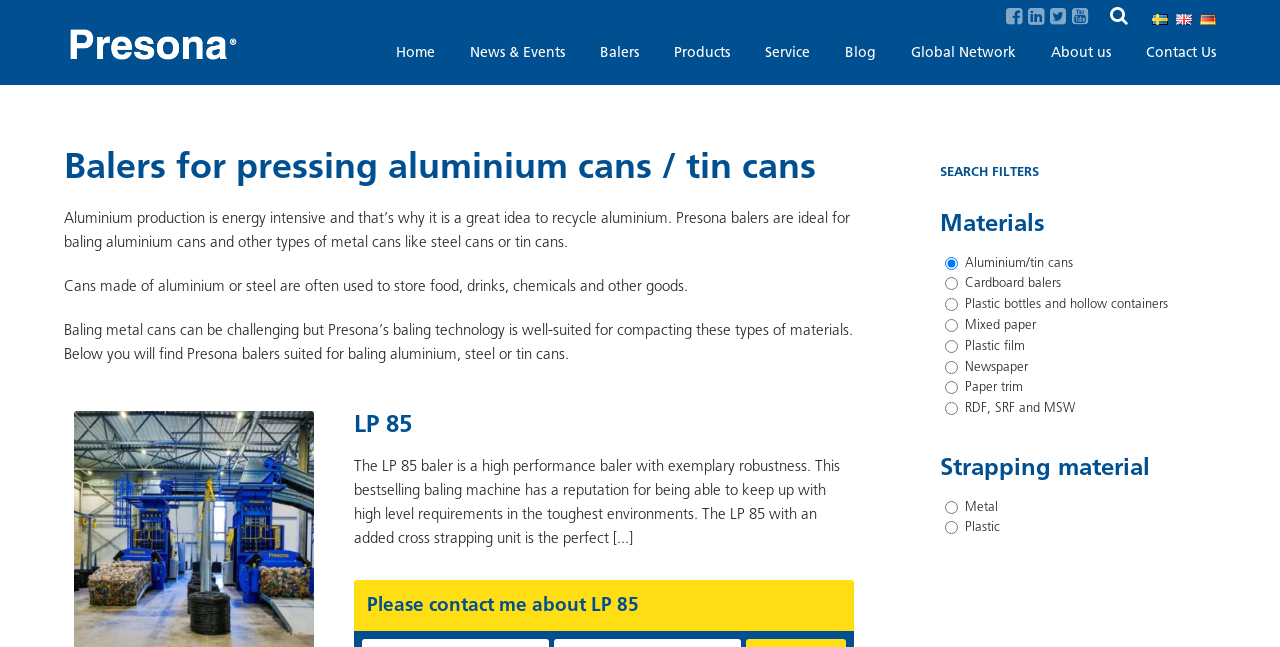Please locate the bounding box coordinates of the element's region that needs to be clicked to follow the instruction: "Select English as the language". The bounding box coordinates should be provided as four float numbers between 0 and 1, i.e., [left, top, right, bottom].

[0.919, 0.022, 0.931, 0.039]